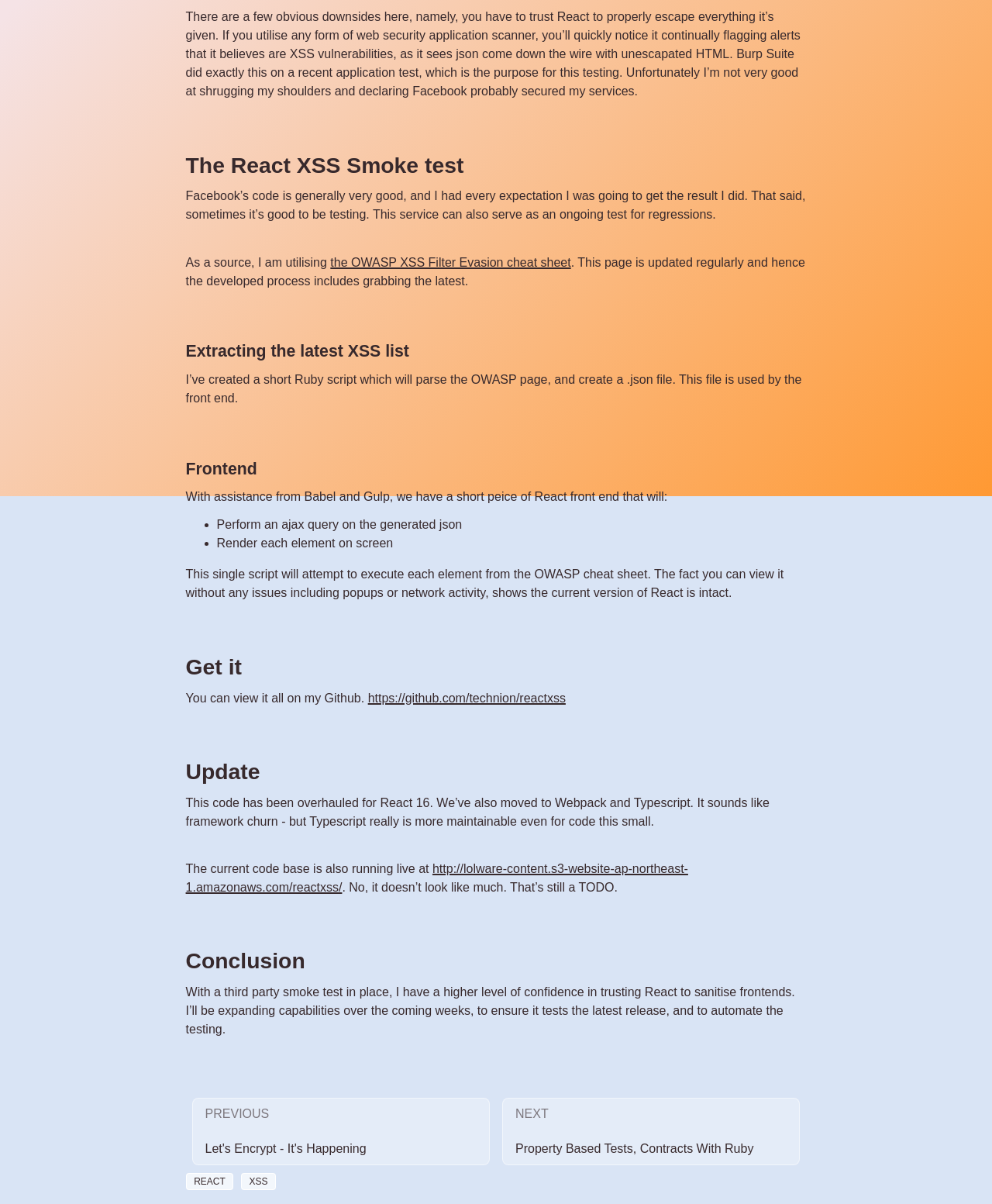Please find the bounding box for the UI component described as follows: "React".

[0.148, 0.973, 0.195, 0.989]